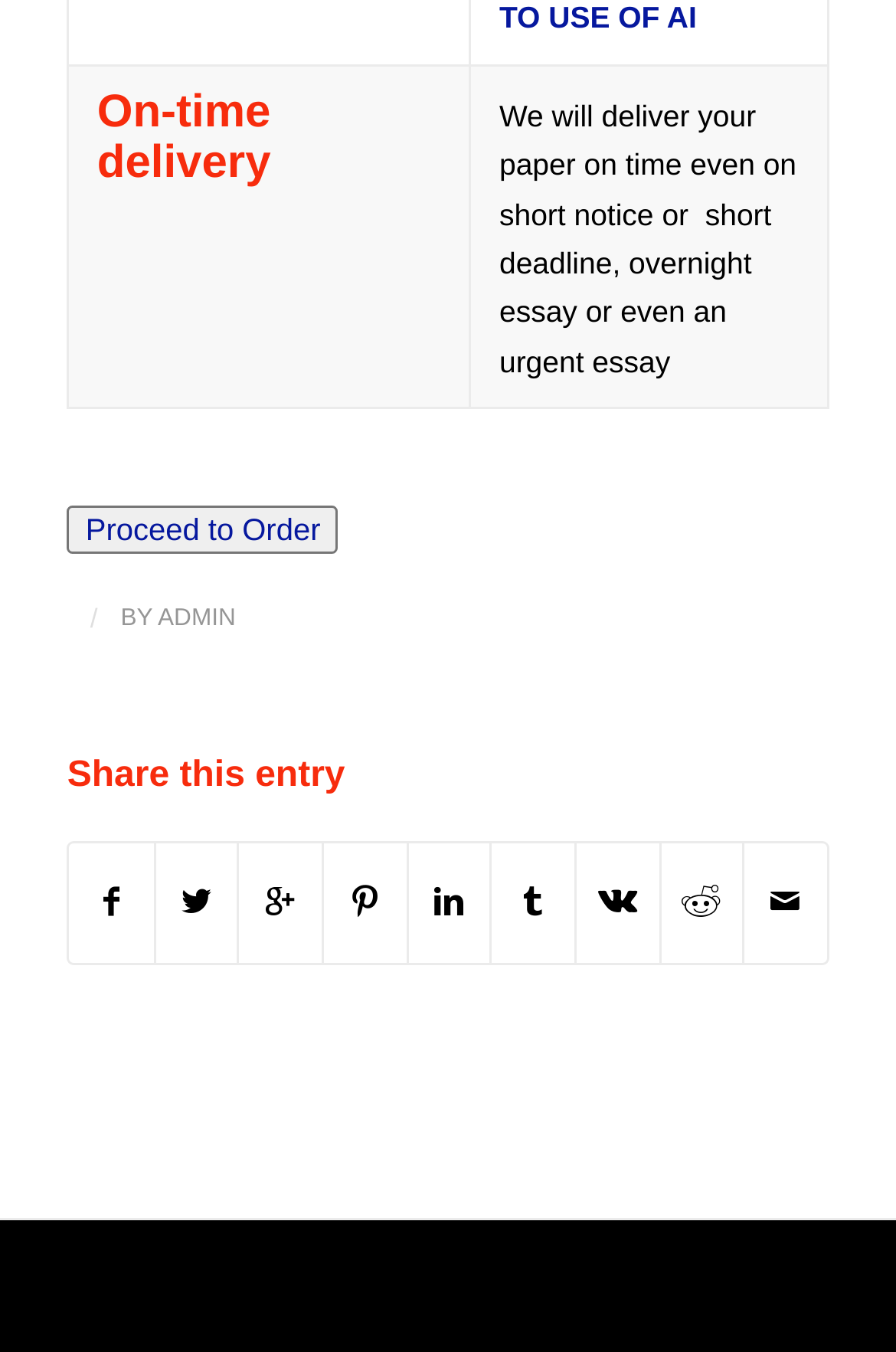Please find the bounding box coordinates for the clickable element needed to perform this instruction: "Click the 'Proceed to Order' button".

[0.075, 0.374, 0.378, 0.409]